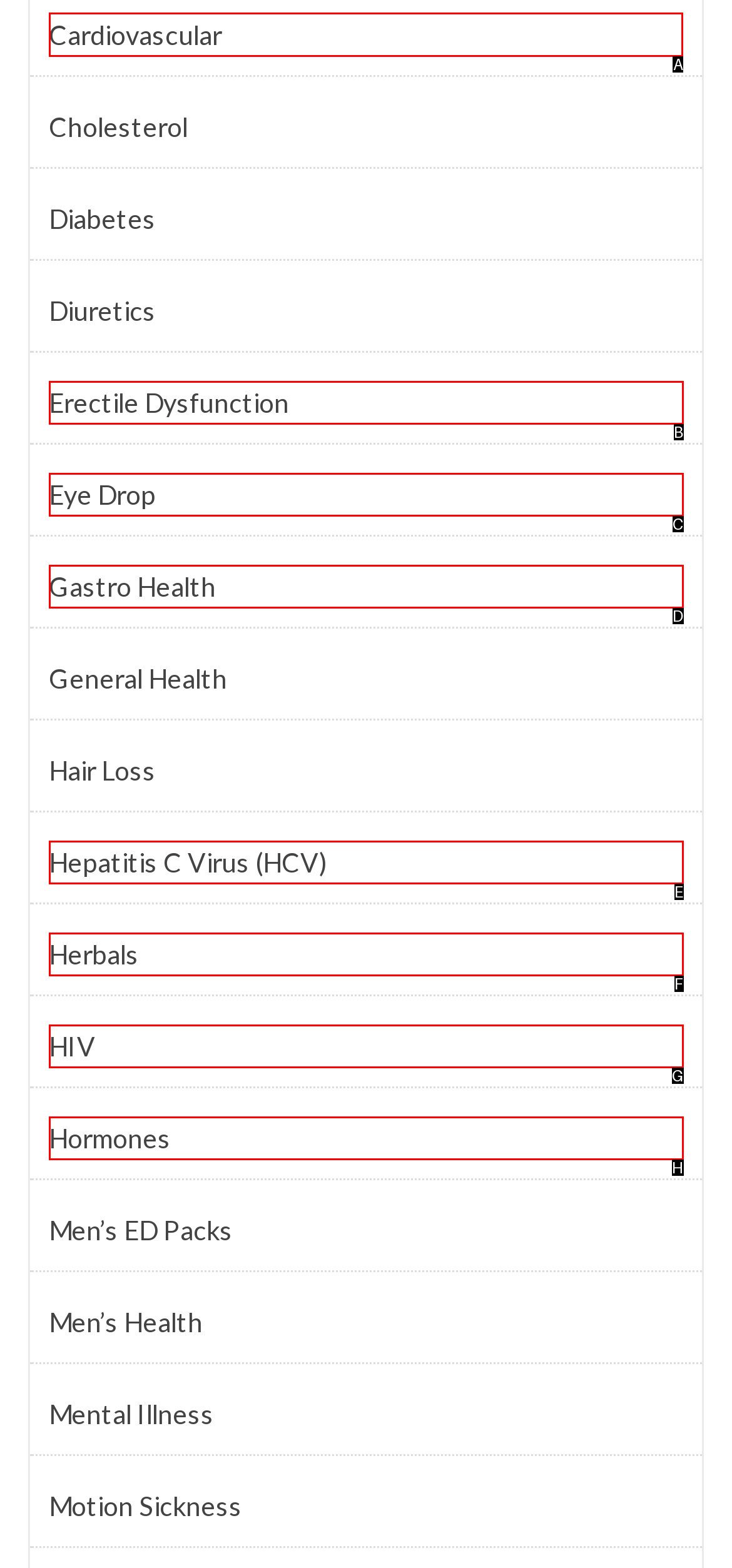From the options shown in the screenshot, tell me which lettered element I need to click to complete the task: Click on Cardiovascular.

A